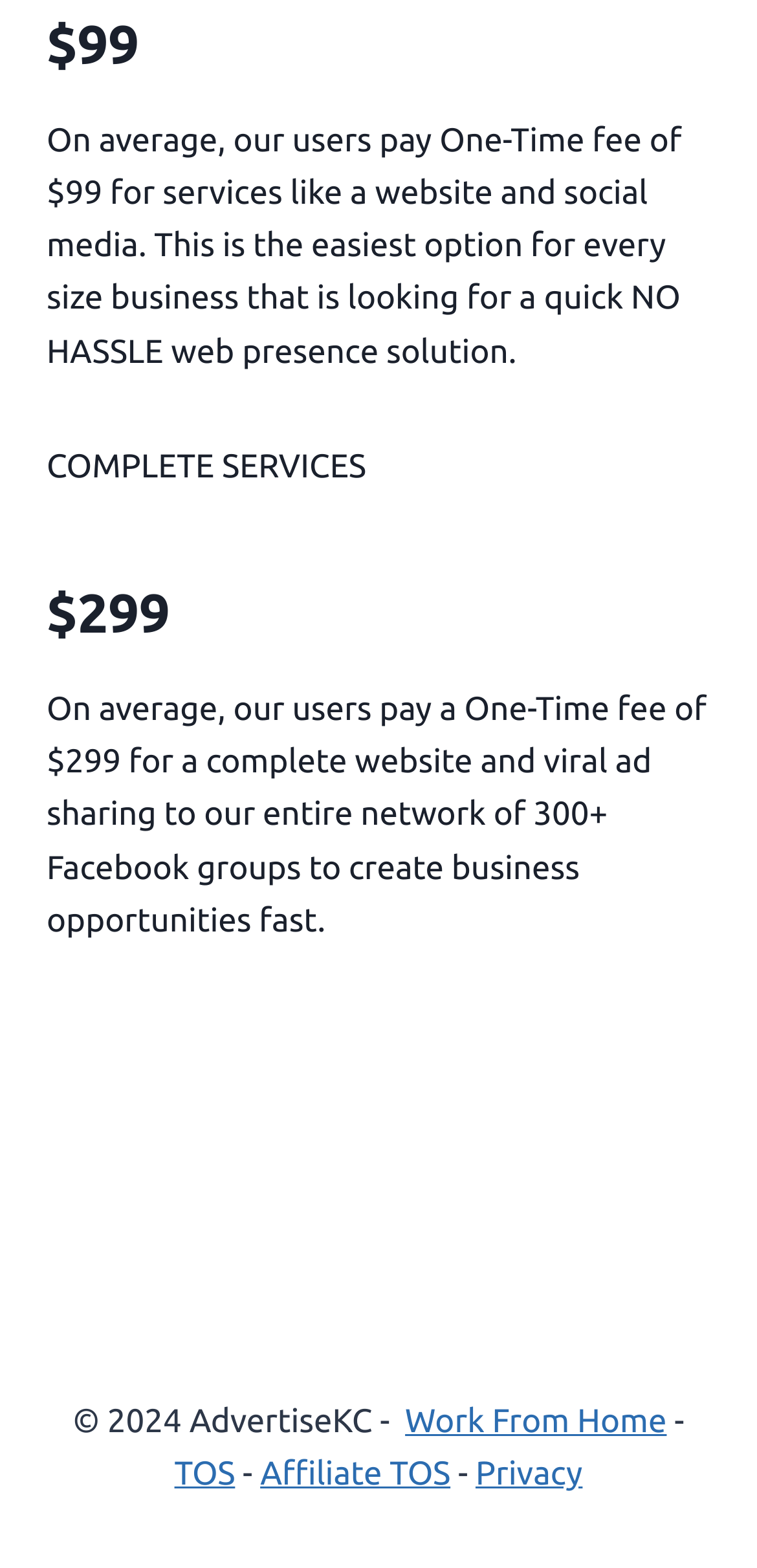What is the one-time fee for a website and social media?
Provide an in-depth and detailed answer to the question.

The webpage mentions that on average, users pay a one-time fee of $99 for services like a website and social media, which is the easiest option for every size business looking for a quick web presence solution.